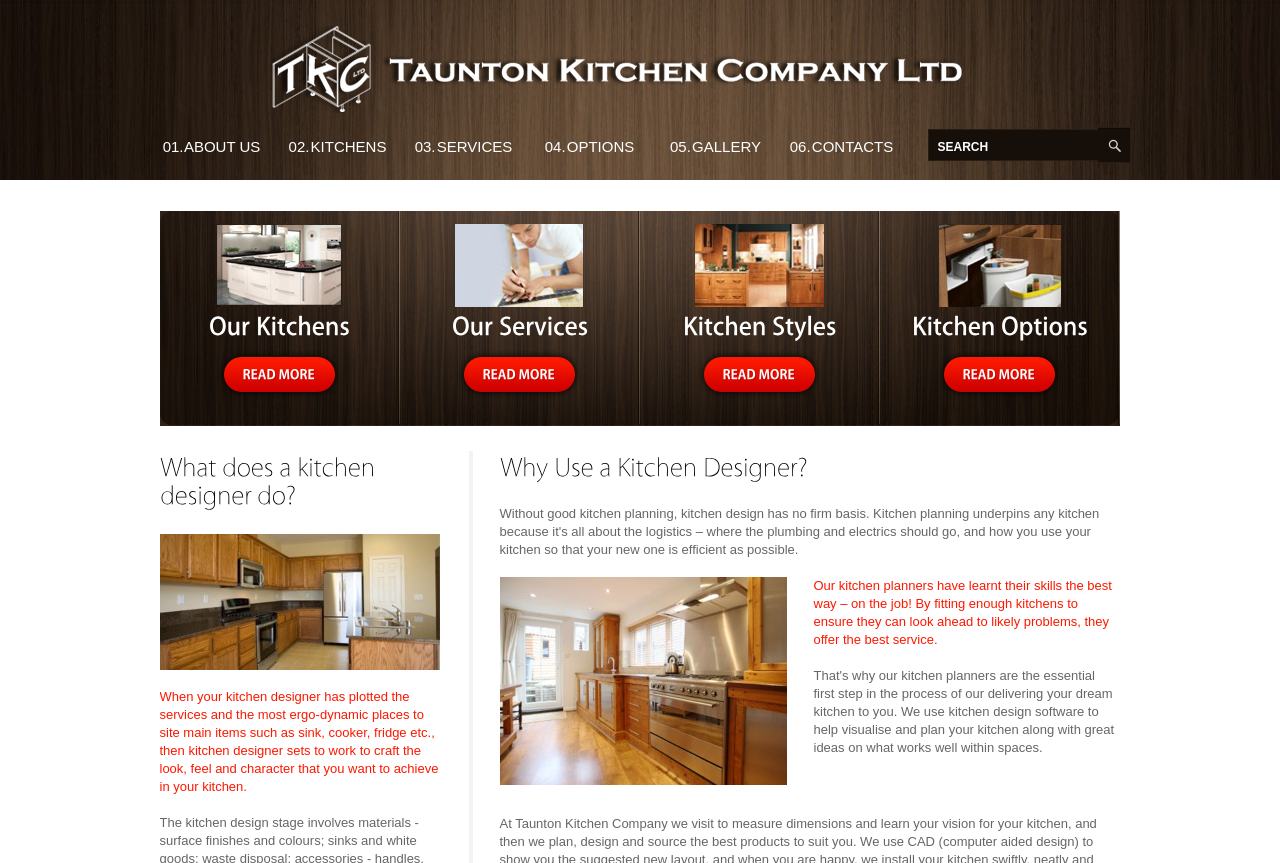Identify the bounding box coordinates necessary to click and complete the given instruction: "Read more about 'Our Kitchens'".

[0.168, 0.404, 0.268, 0.464]